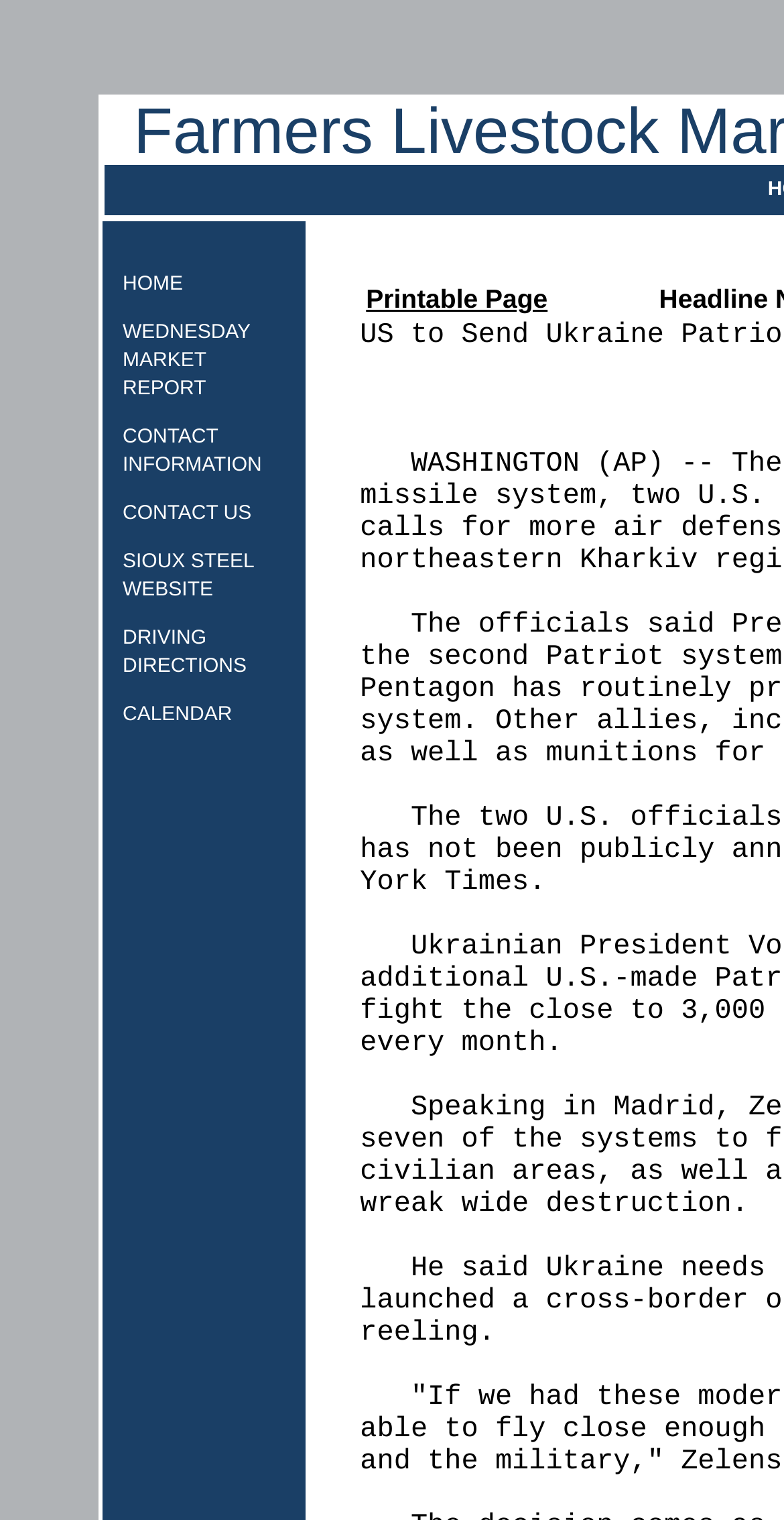Answer the following query with a single word or phrase:
What is the last link on the top-left corner of the webpage?

CALENDAR